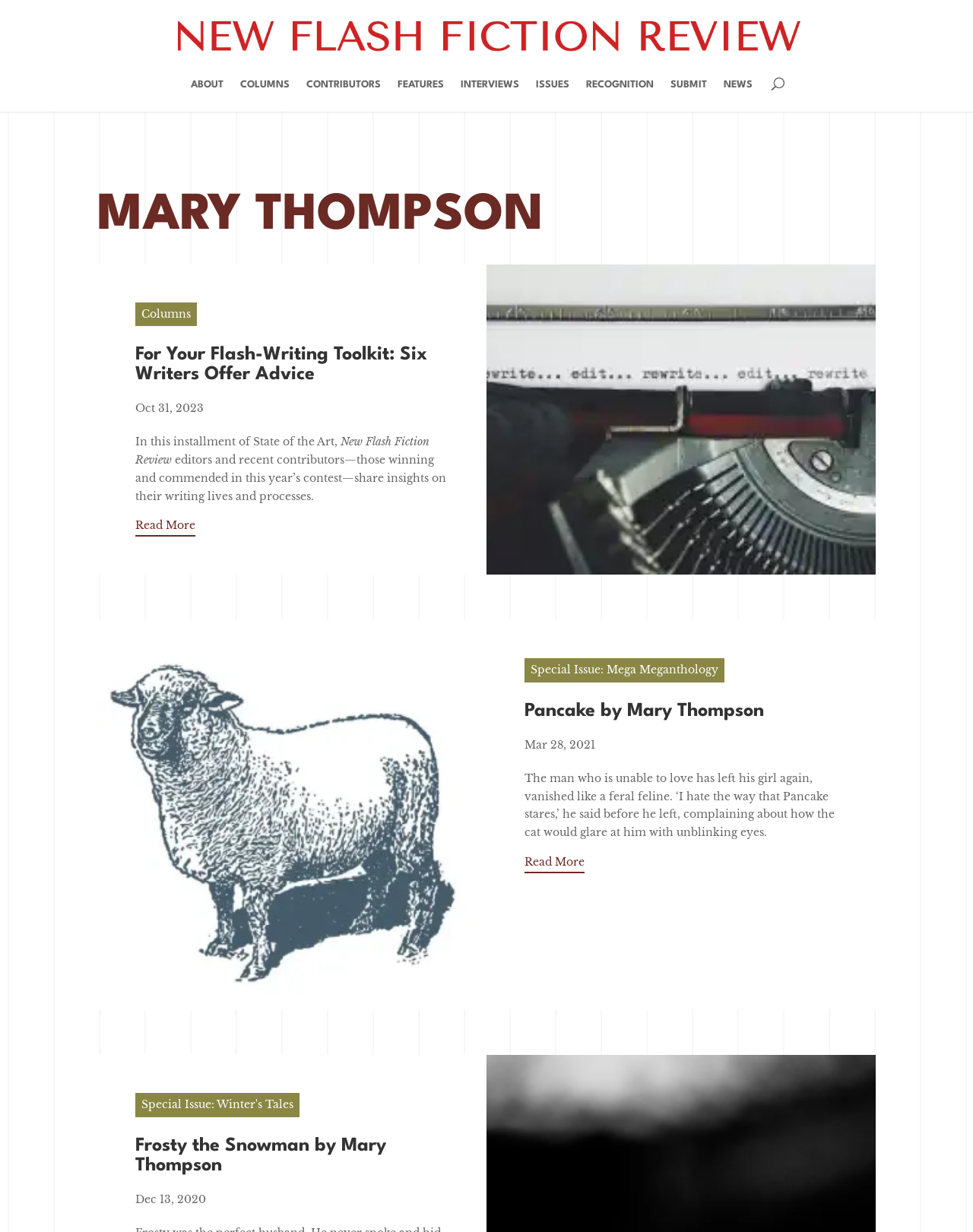Please specify the bounding box coordinates of the area that should be clicked to accomplish the following instruction: "read article 'For Your Flash-Writing Toolkit: Six Writers Offer Advice'". The coordinates should consist of four float numbers between 0 and 1, i.e., [left, top, right, bottom].

[0.139, 0.28, 0.461, 0.319]